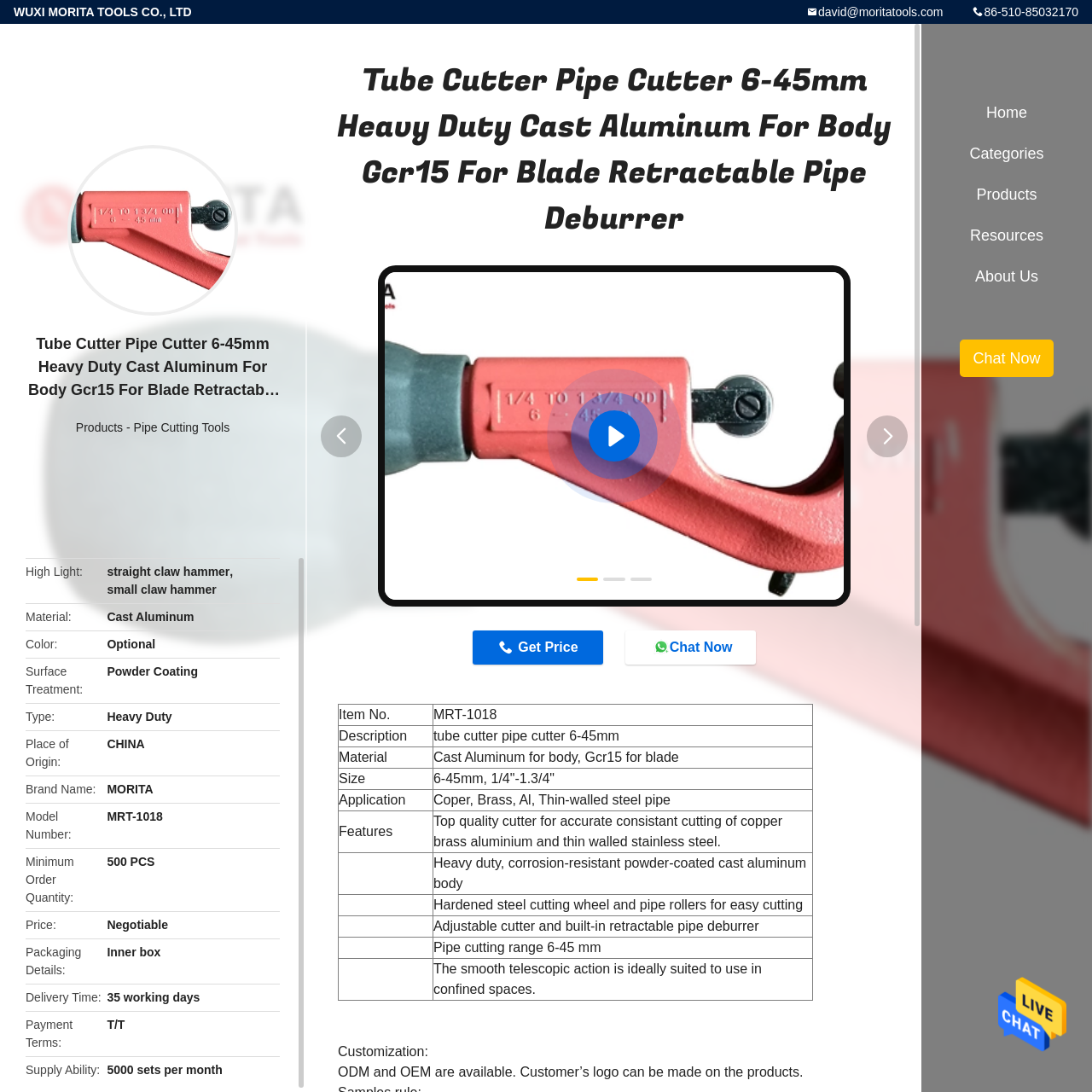Please look at the highlighted area within the red border and provide the answer to this question using just one word or phrase: 
What is the purpose of the retractable pipe deburrer?

Clean, burr-free edges